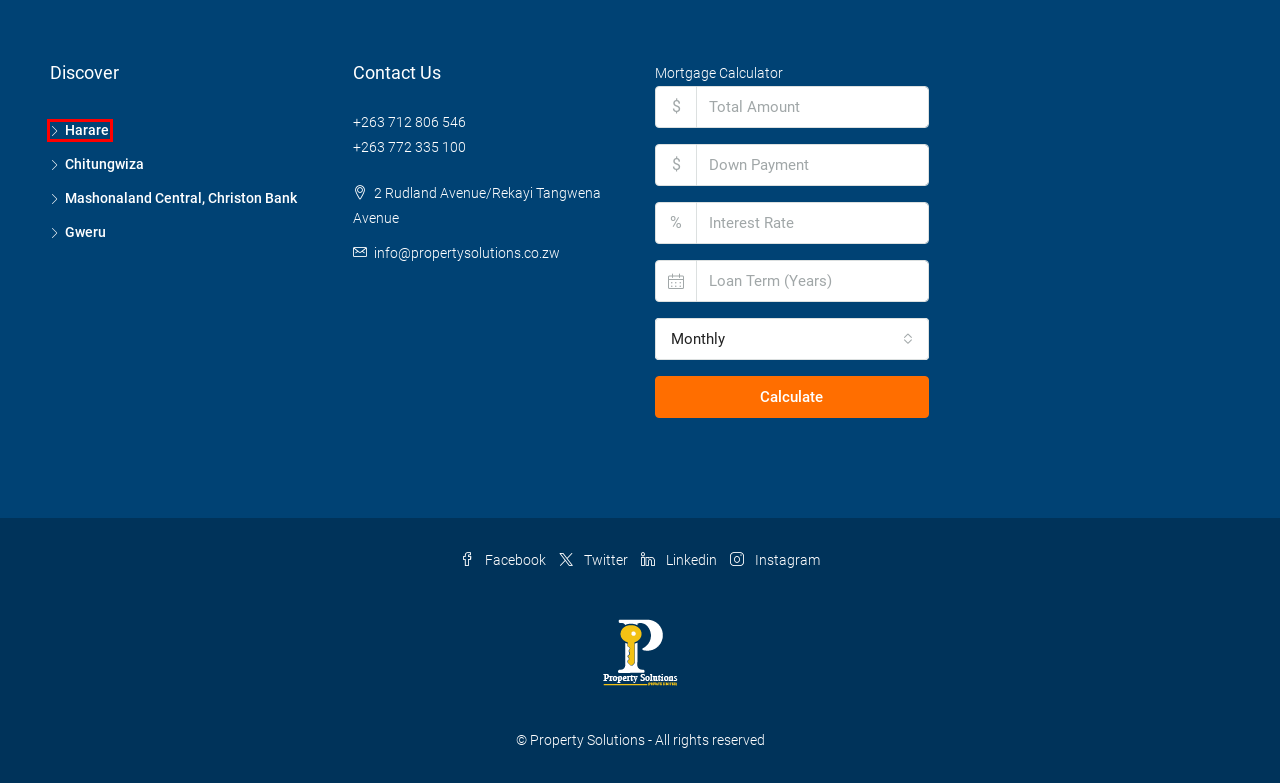Assess the screenshot of a webpage with a red bounding box and determine which webpage description most accurately matches the new page after clicking the element within the red box. Here are the options:
A. Mashonaland Central, Christon Bank – Property Solutions
B. Create Listing – Property Solutions
C. About – Property Solutions
D. Harare – Property Solutions
E. Compare Properties – Property Solutions
F. Properties – Property Solutions
G. Chitungwiza – Property Solutions
H. Gweru – Property Solutions

D